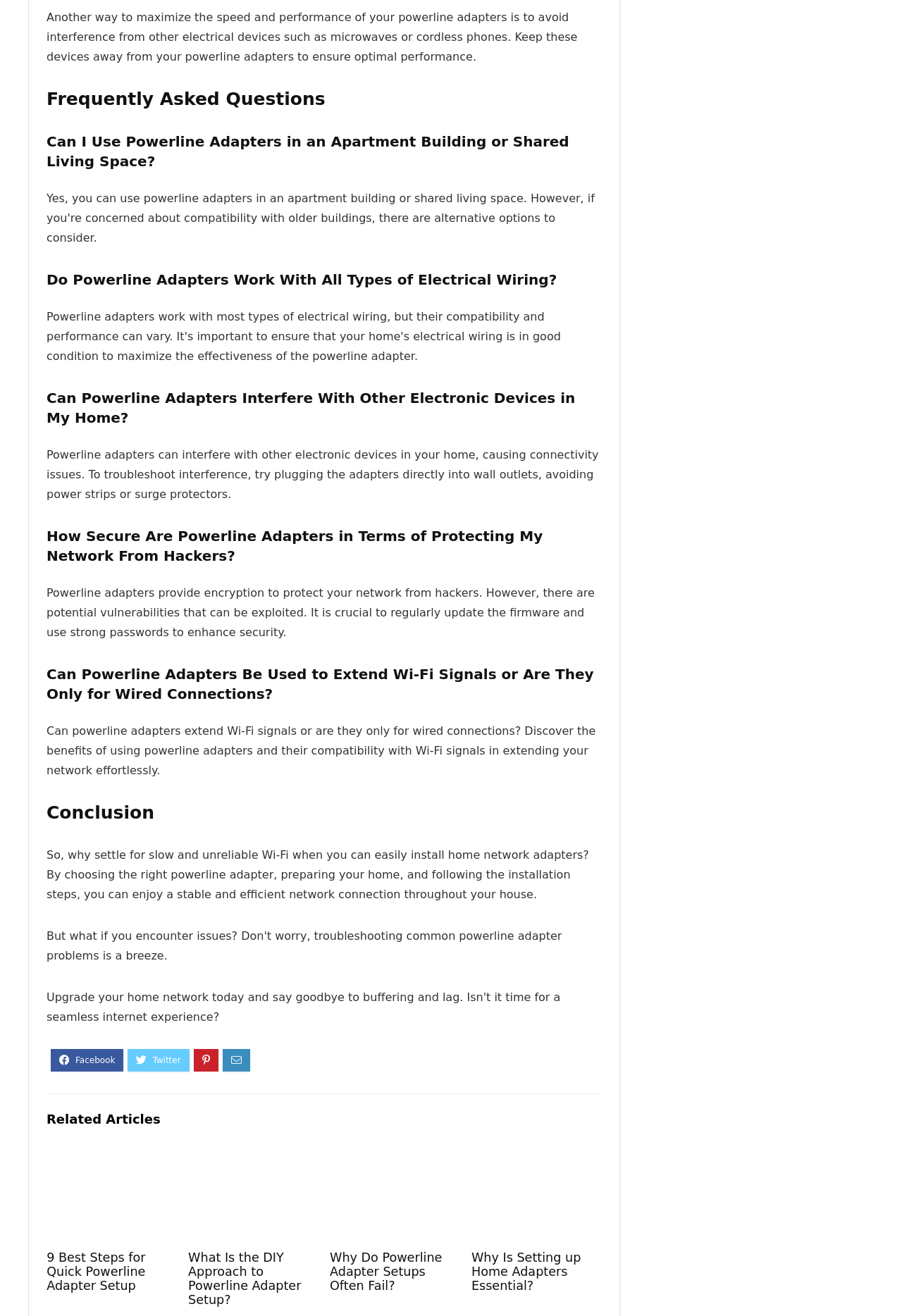Respond to the question below with a single word or phrase:
Can powerline adapters interfere with other electronic devices in my home?

Yes